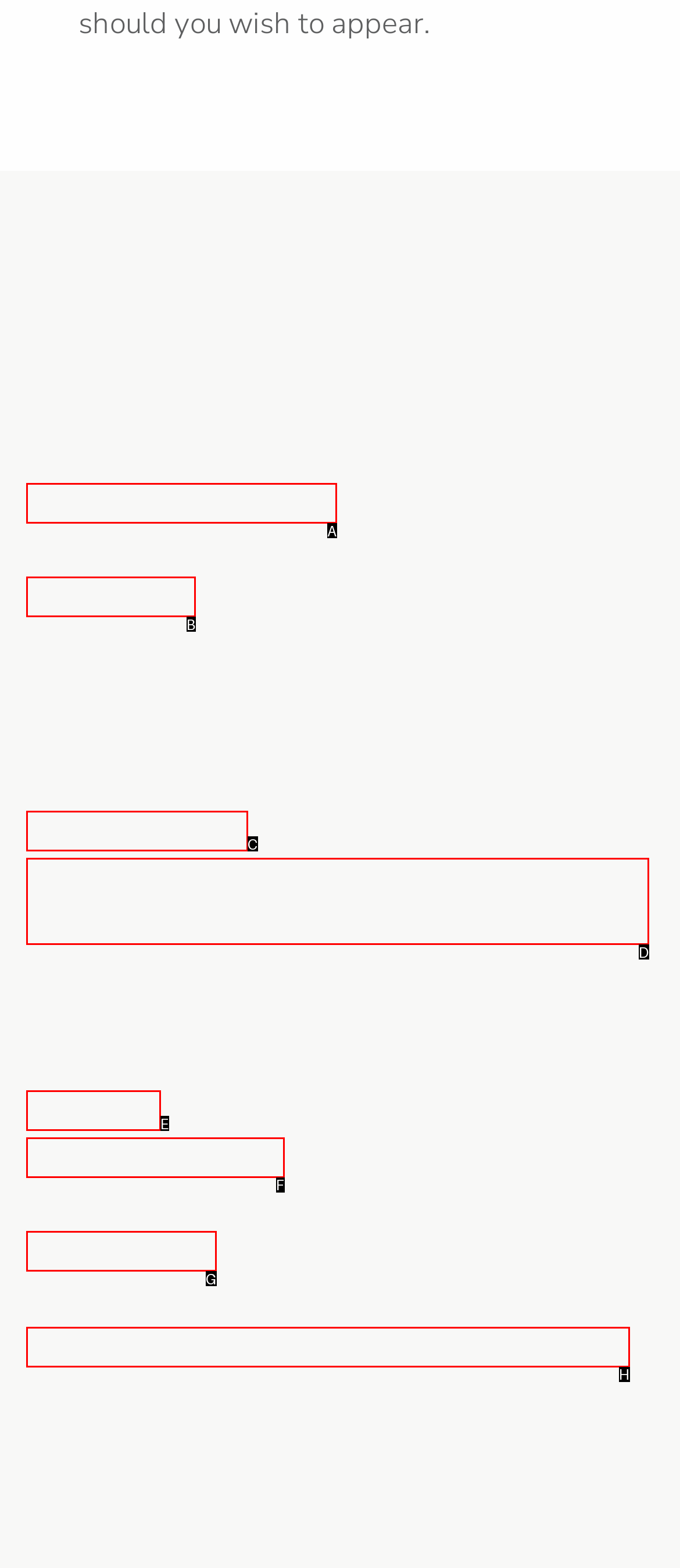Select the letter that aligns with the description: Campaigns & Programs. Answer with the letter of the selected option directly.

A